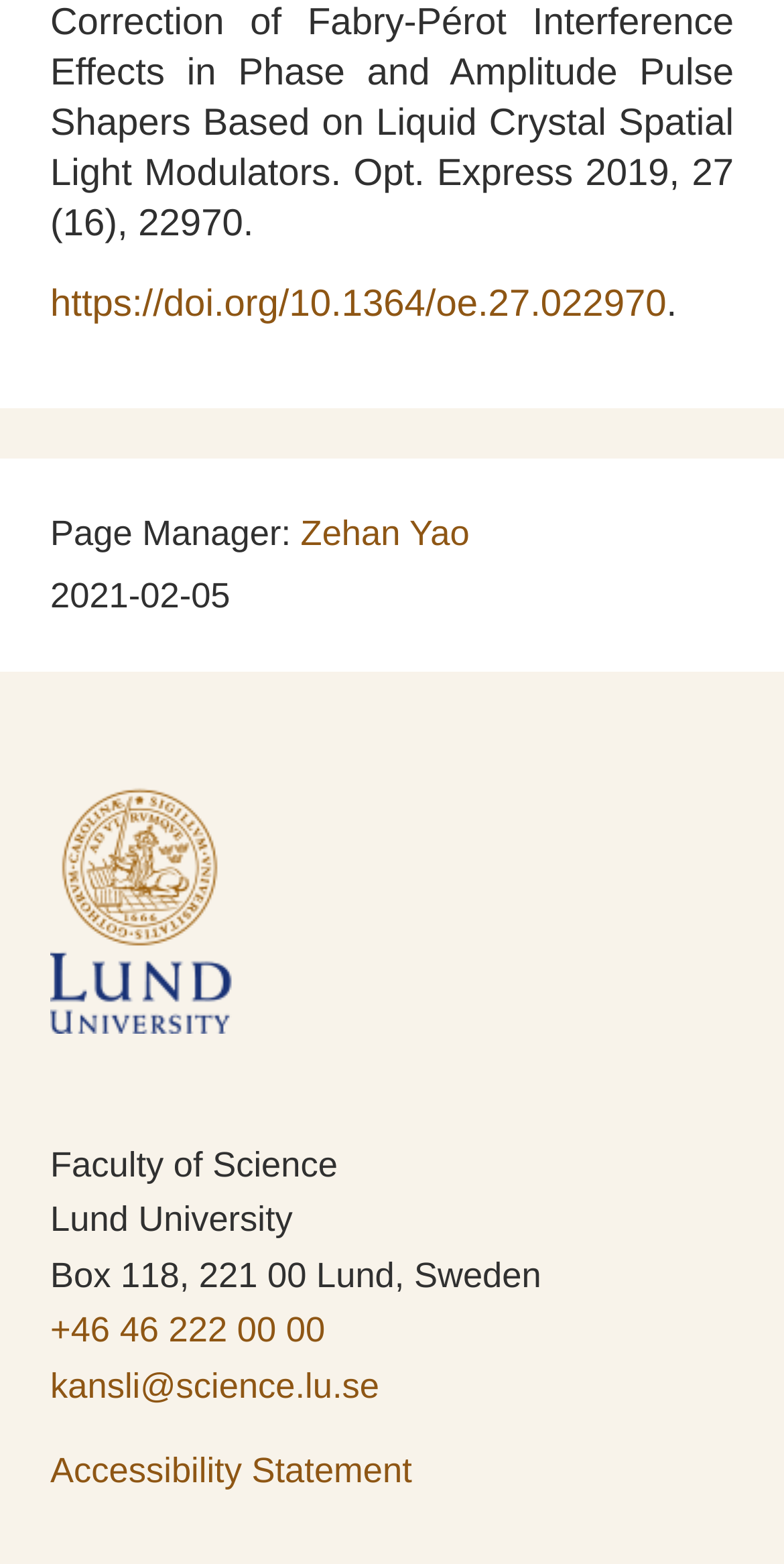Identify the bounding box for the UI element that is described as follows: "Zehan Yao".

[0.383, 0.327, 0.599, 0.353]